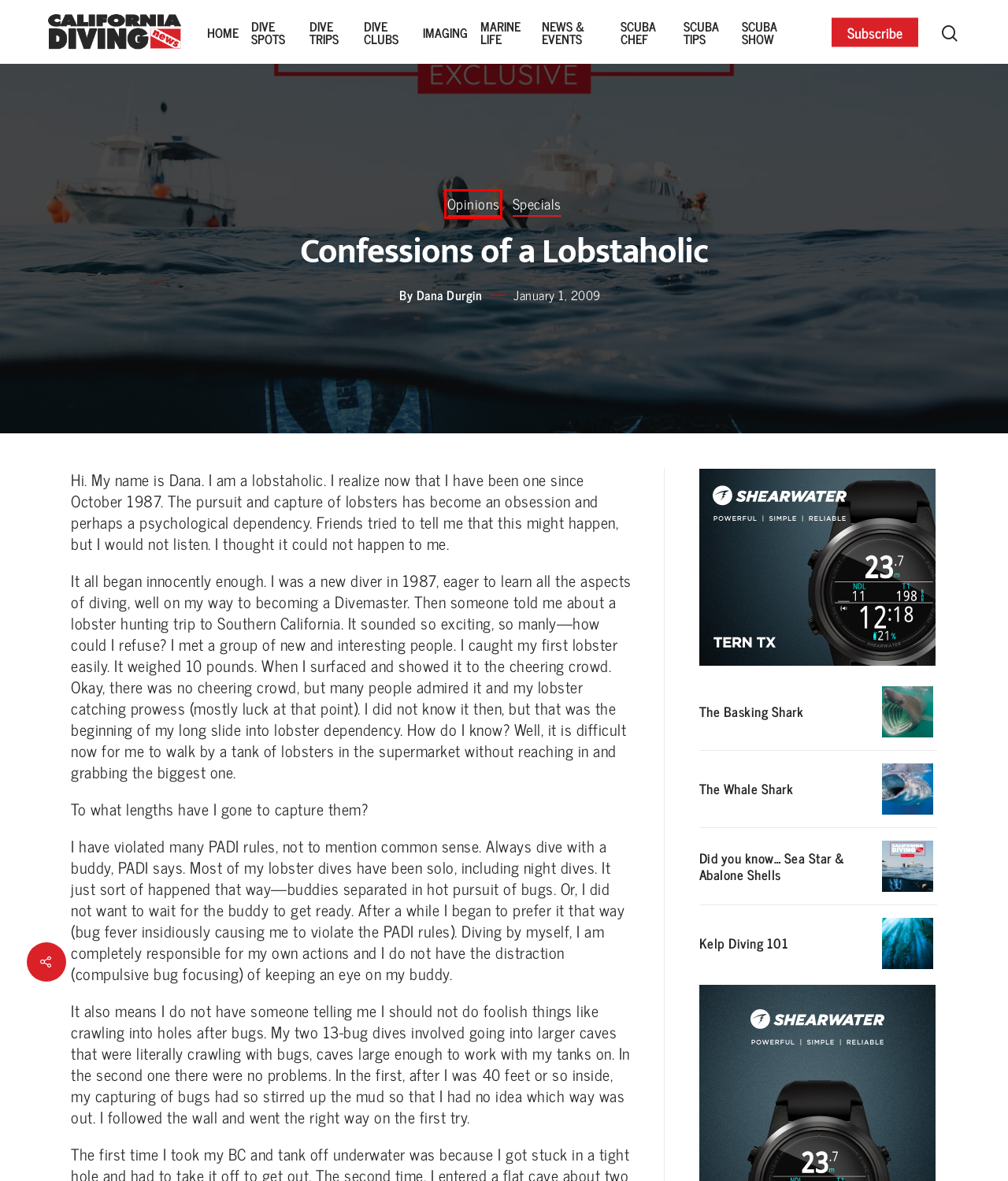You have a screenshot showing a webpage with a red bounding box around a UI element. Choose the webpage description that best matches the new page after clicking the highlighted element. Here are the options:
A. Dive Trips | California Diving News
B. Dana Durgin, Author at California Diving News
C. News & Events Archives | California Diving News
D. Kelp Diving 101 | California Diving News
E. California Diving News Subscription – Scuba Show | June 1 & 2, 2024
F. Opinions Archives | California Diving News
G. Dive Tips Archives | California Diving News
H. Dive Clubs | California Diving News

F